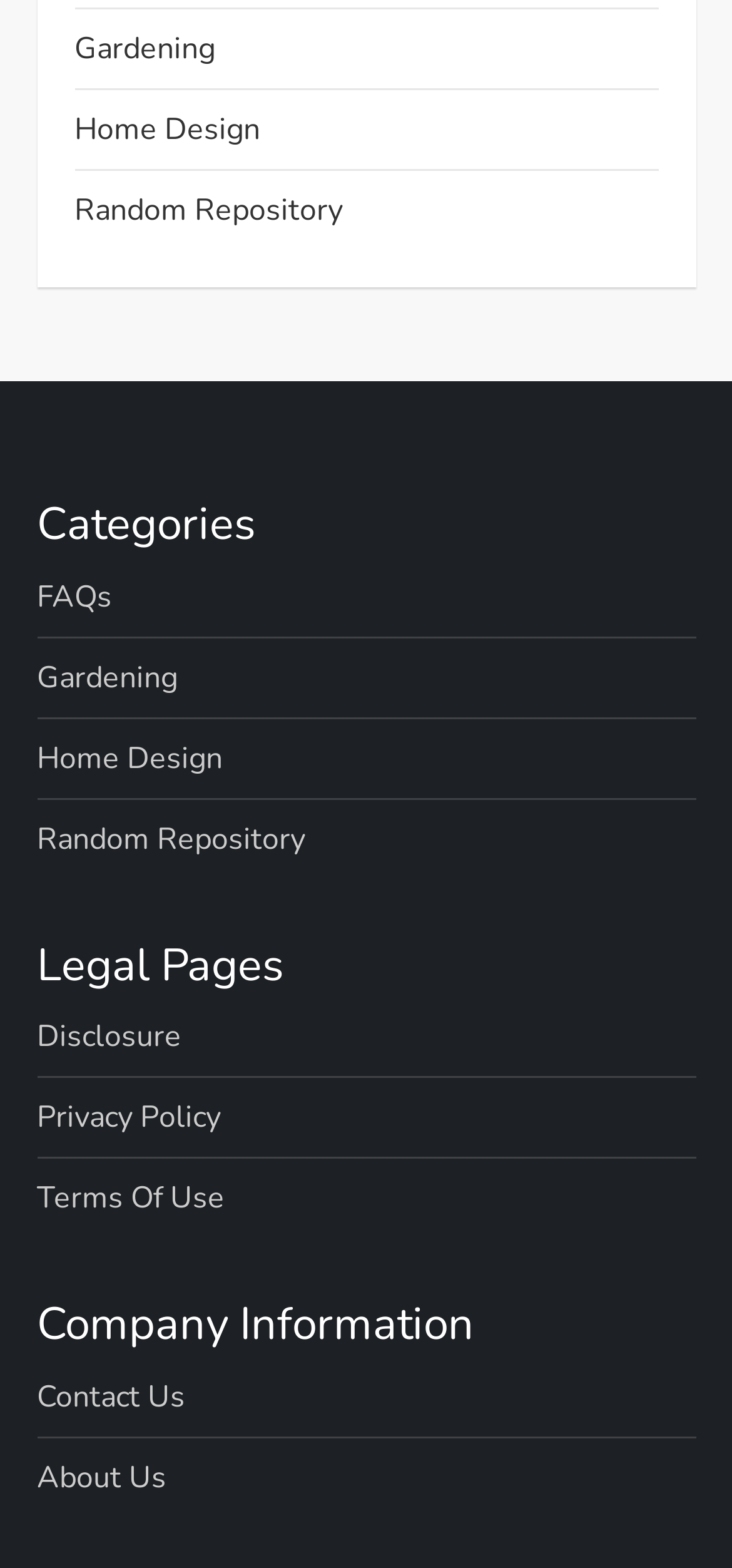Locate the bounding box coordinates of the area where you should click to accomplish the instruction: "Check Privacy Policy".

[0.05, 0.696, 0.301, 0.73]